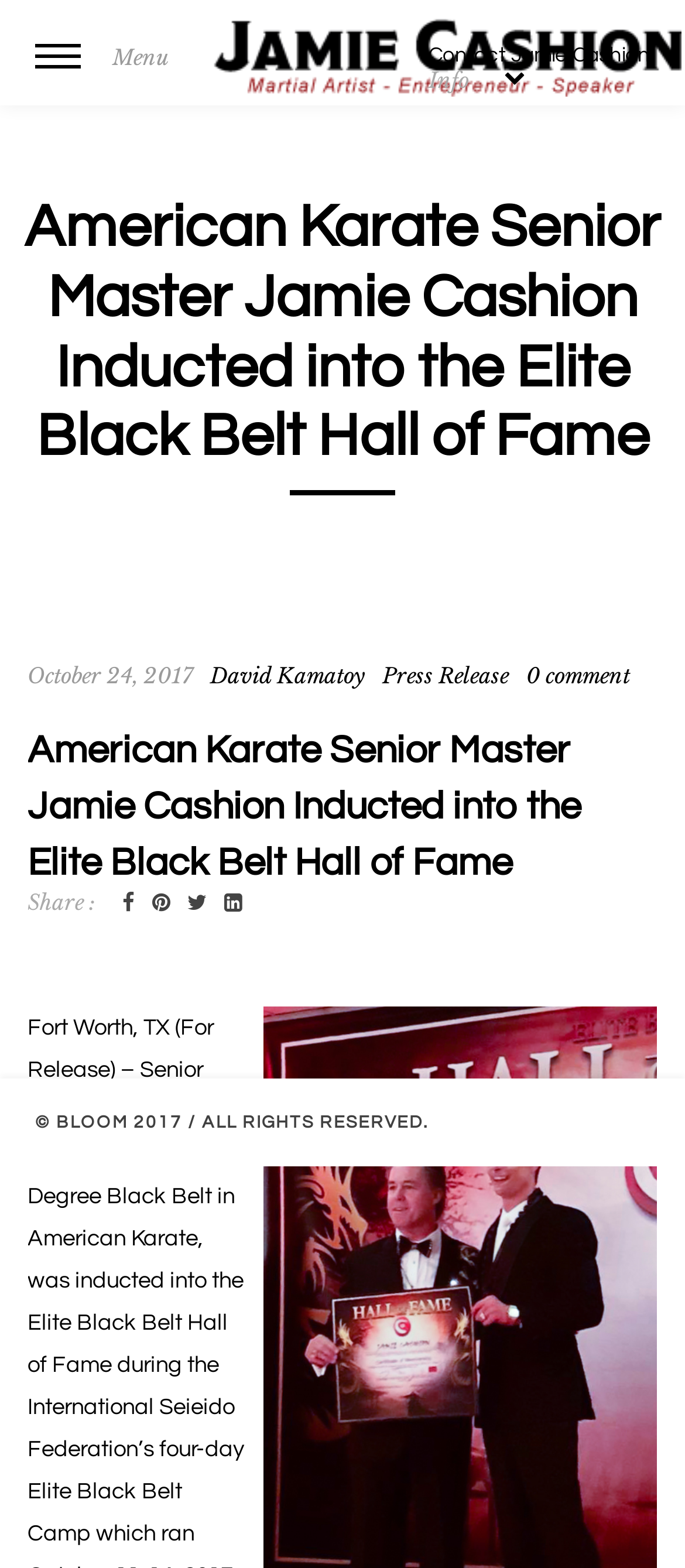Specify the bounding box coordinates of the element's region that should be clicked to achieve the following instruction: "Click on the Jamie Cashion link". The bounding box coordinates consist of four float numbers between 0 and 1, in the format [left, top, right, bottom].

[0.308, 0.026, 0.995, 0.04]